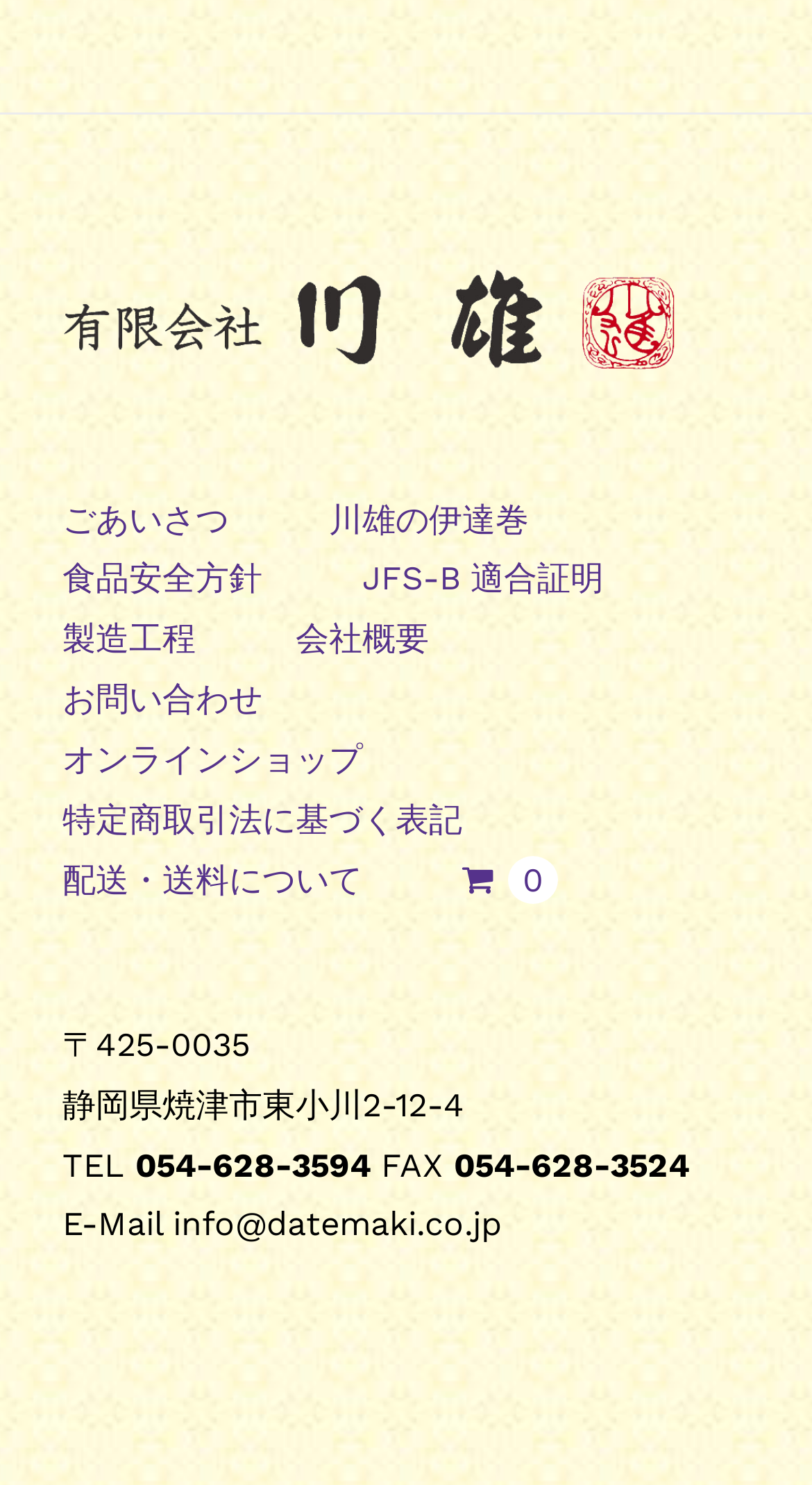Determine the bounding box coordinates of the clickable area required to perform the following instruction: "Check the email address". The coordinates should be represented as four float numbers between 0 and 1: [left, top, right, bottom].

[0.213, 0.811, 0.618, 0.838]